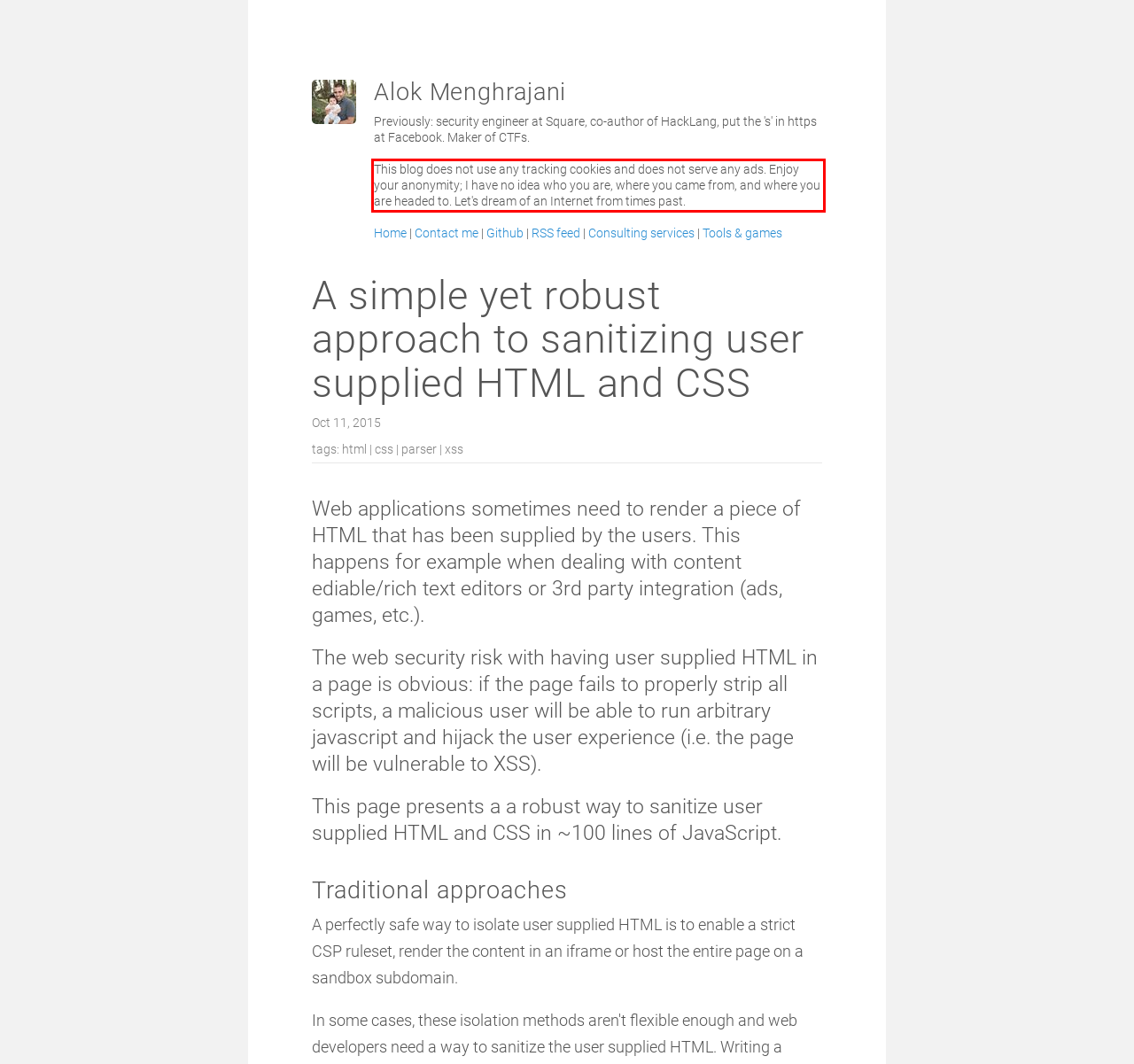Locate the red bounding box in the provided webpage screenshot and use OCR to determine the text content inside it.

This blog does not use any tracking cookies and does not serve any ads. Enjoy your anonymity; I have no idea who you are, where you came from, and where you are headed to. Let's dream of an Internet from times past.